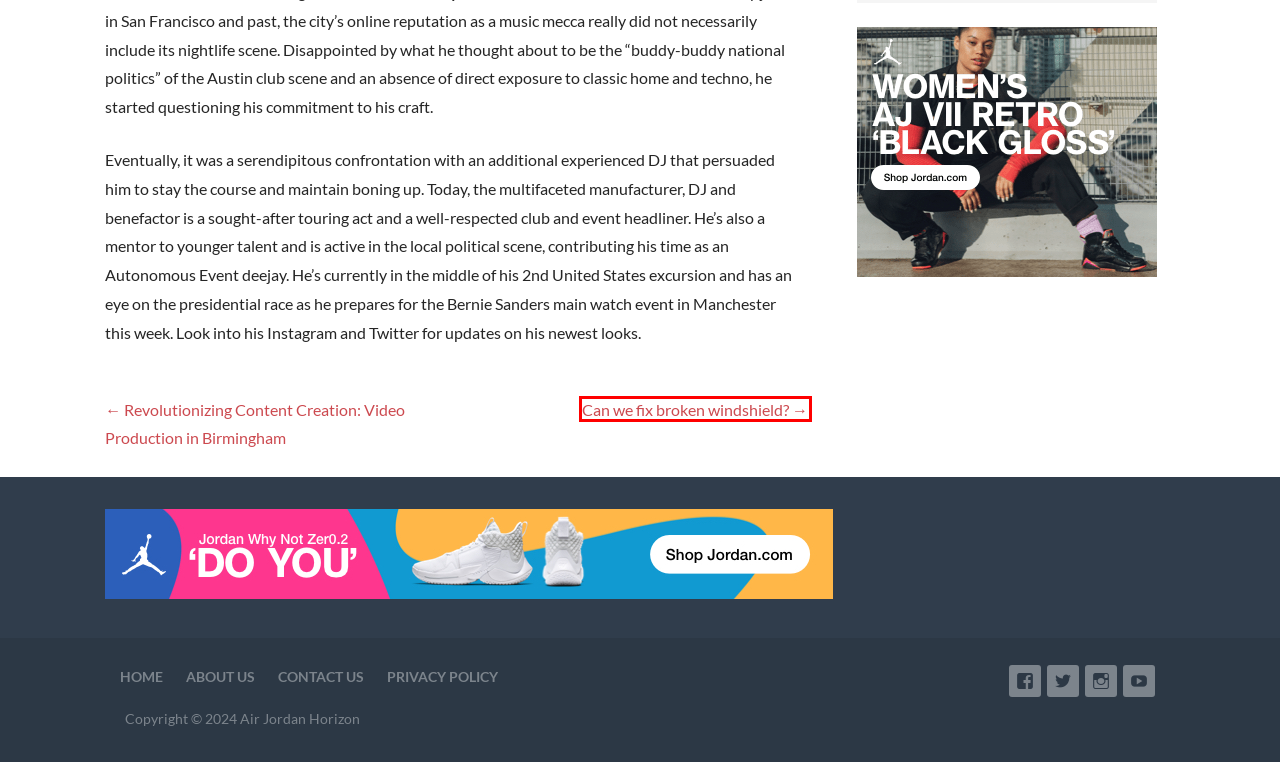You have a screenshot of a webpage with a red rectangle bounding box around an element. Identify the best matching webpage description for the new page that appears after clicking the element in the bounding box. The descriptions are:
A. Revolutionizing Content Creation: Video Production in Birmingham – Air Jordan Horizon
B. About Us – Air Jordan Horizon
C. How long does SEO take to work? – Air Jordan Horizon
D. Understanding the Role of a Wave Executor in Modern Business – Air Jordan Horizon
E. Contact Us – Air Jordan Horizon
F. Can we fix broken windshield? – Air Jordan Horizon
G. How to Get the Best Out of Your Interior Painting Job – Air Jordan Horizon
H. The Ultimate Austin DJ Experience: Unleashing Unforgettable Beats – 36 Chess Olympiad

F